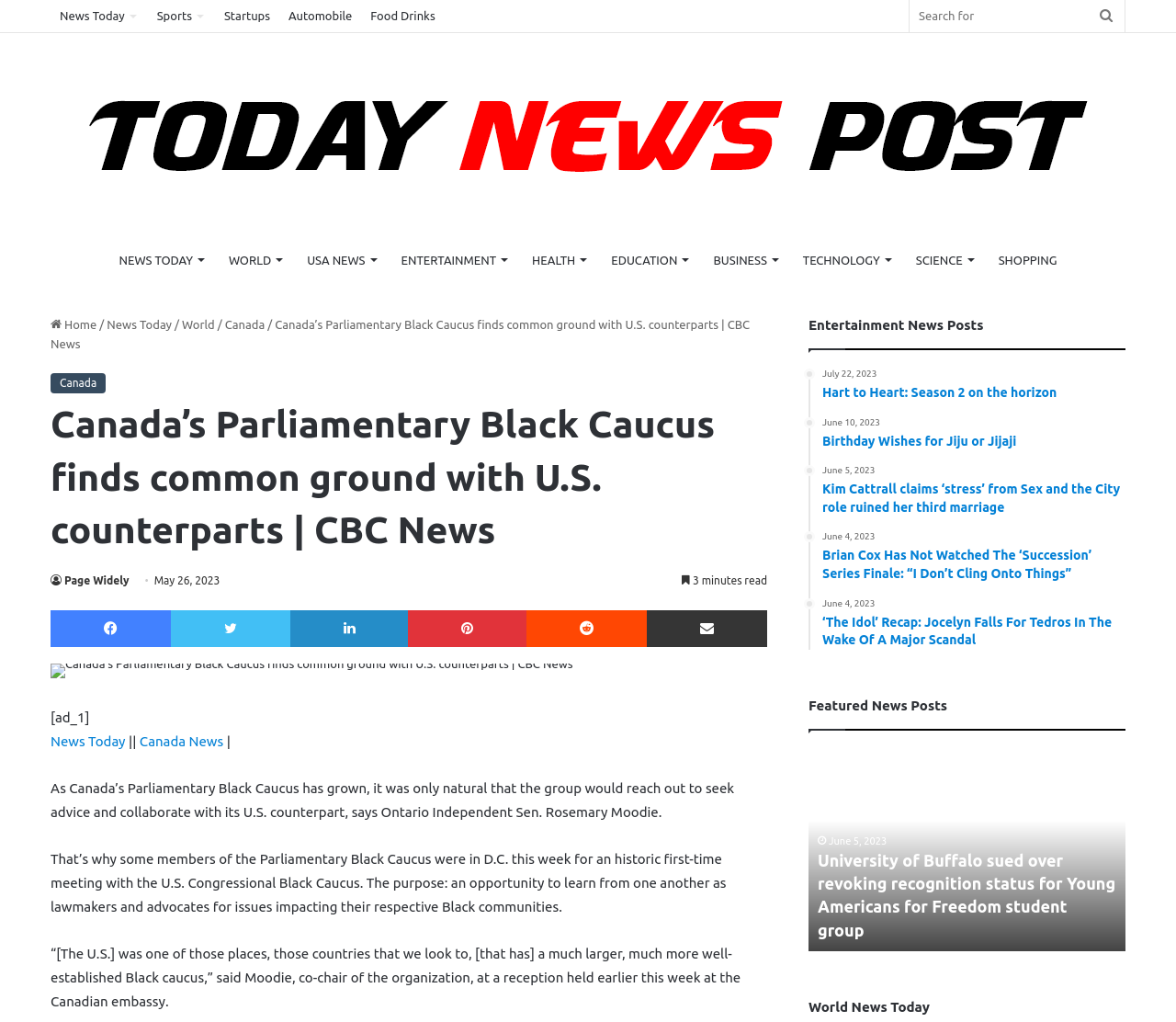Locate the bounding box coordinates of the element that needs to be clicked to carry out the instruction: "Share on Facebook". The coordinates should be given as four float numbers ranging from 0 to 1, i.e., [left, top, right, bottom].

[0.043, 0.597, 0.145, 0.633]